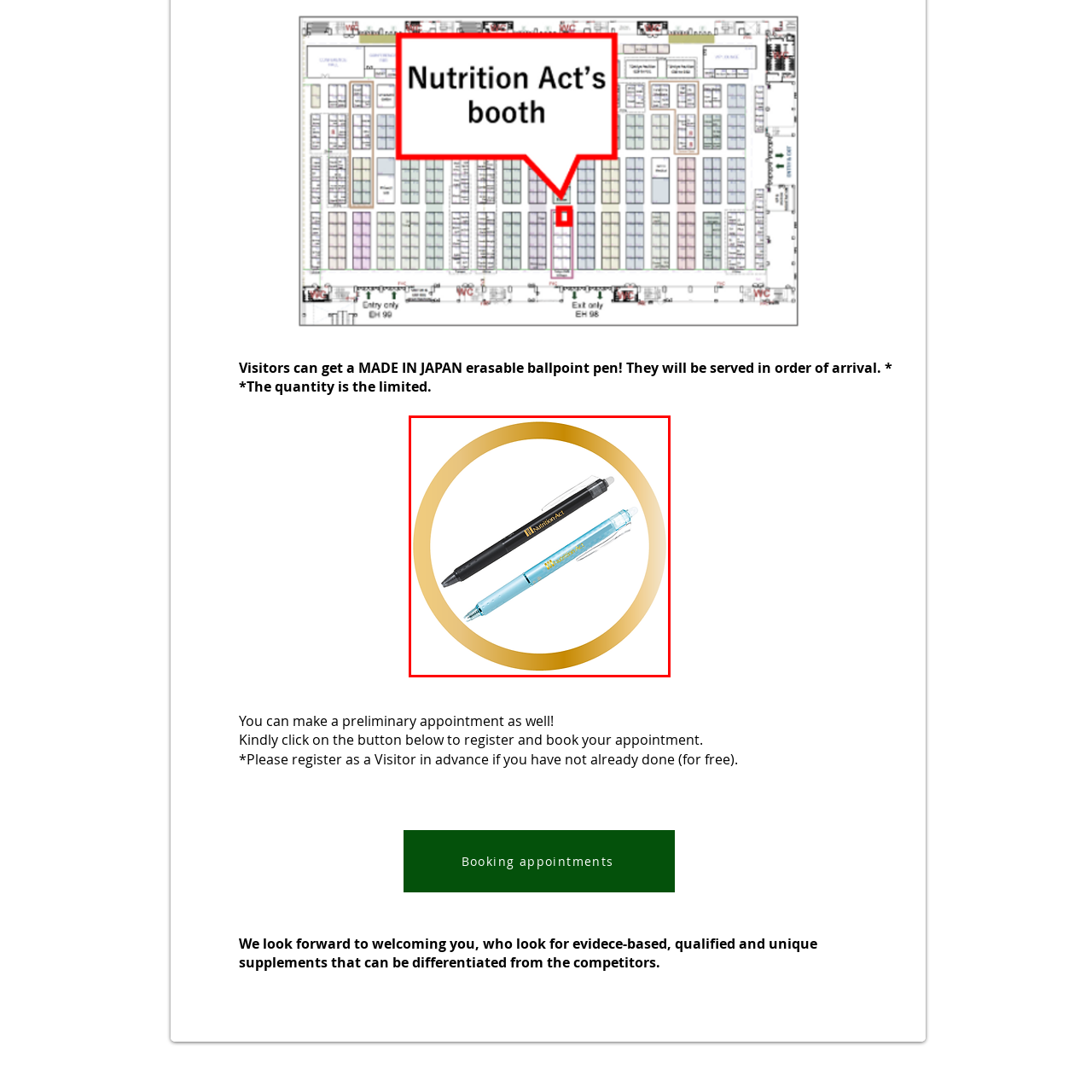What is the color of the brand name on the black pen? Analyze the image within the red bounding box and give a one-word or short-phrase response.

Gold